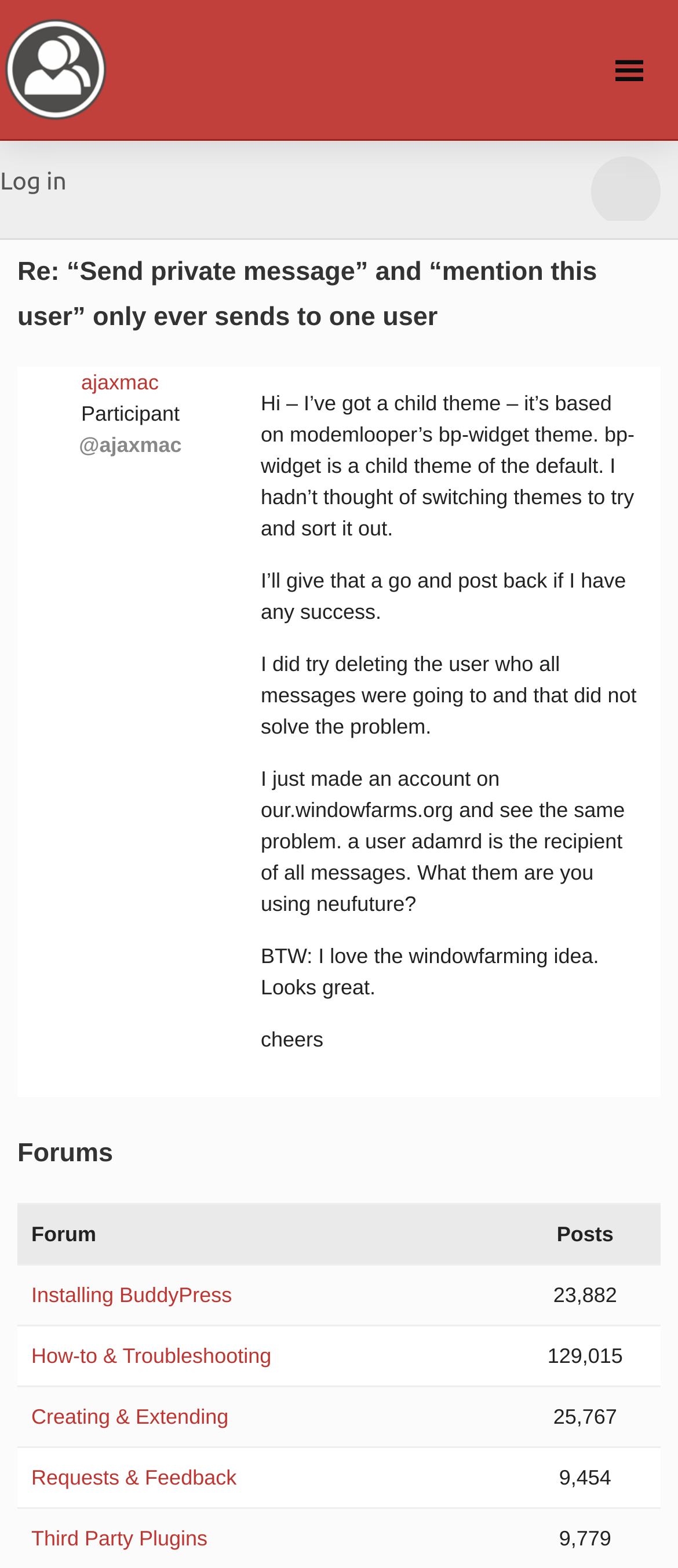Please pinpoint the bounding box coordinates for the region I should click to adhere to this instruction: "Click on the 'BuddyPress.org' link".

[0.0, 0.009, 0.167, 0.078]